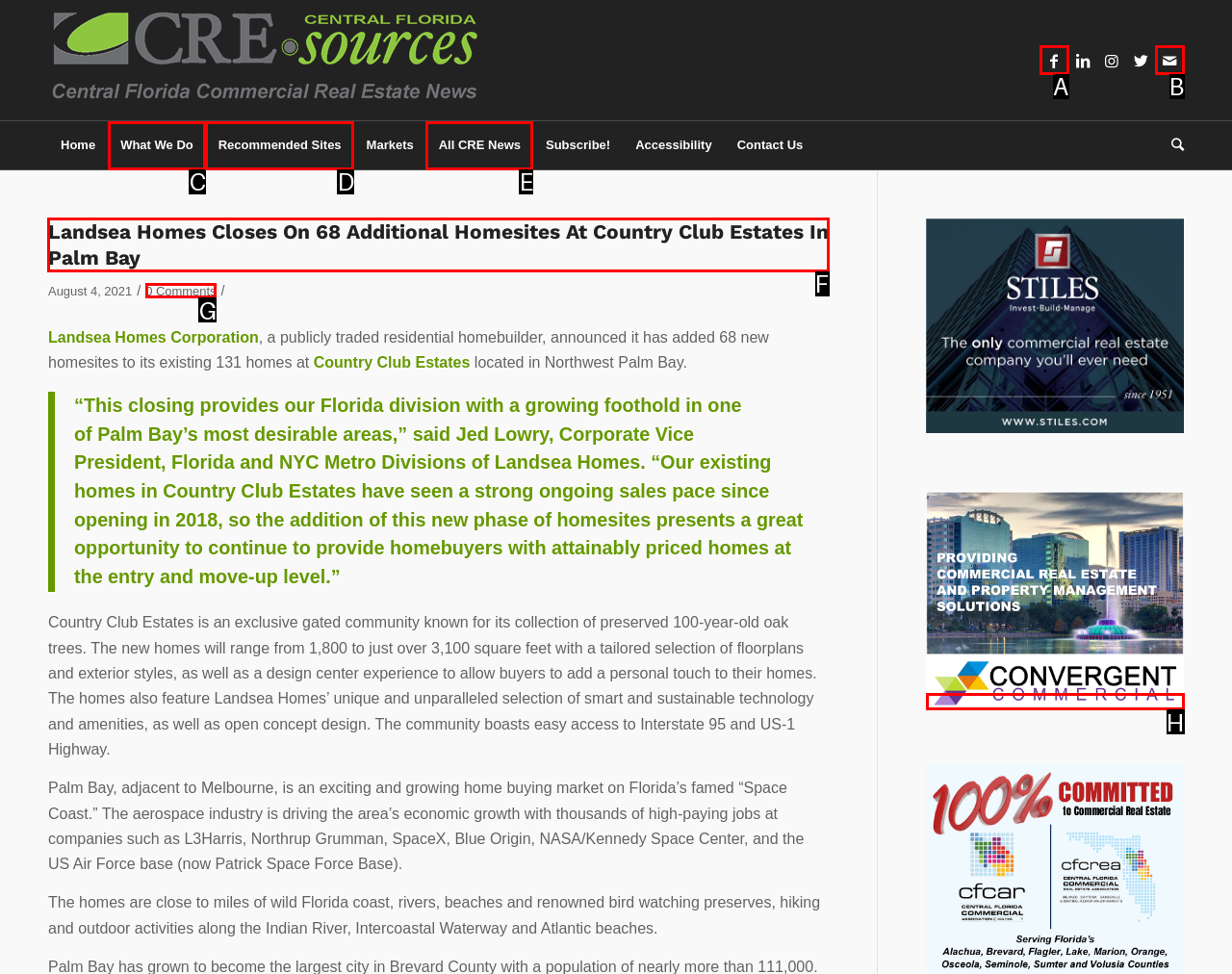Identify the HTML element I need to click to complete this task: View IMG_9135.JPG Provide the option's letter from the available choices.

None